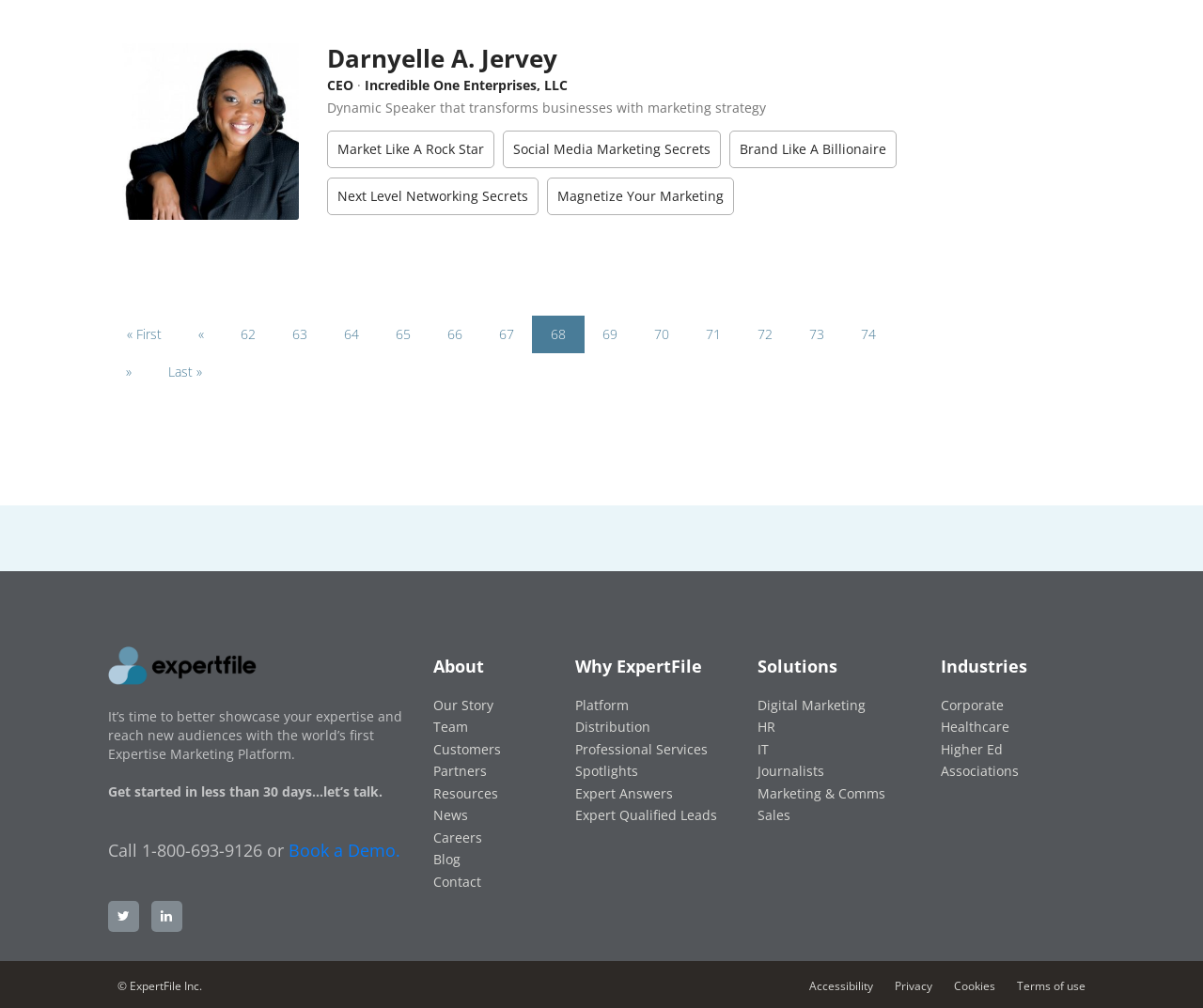Determine the bounding box coordinates of the element that should be clicked to execute the following command: "Click on the CEO's name".

[0.271, 0.043, 0.463, 0.075]